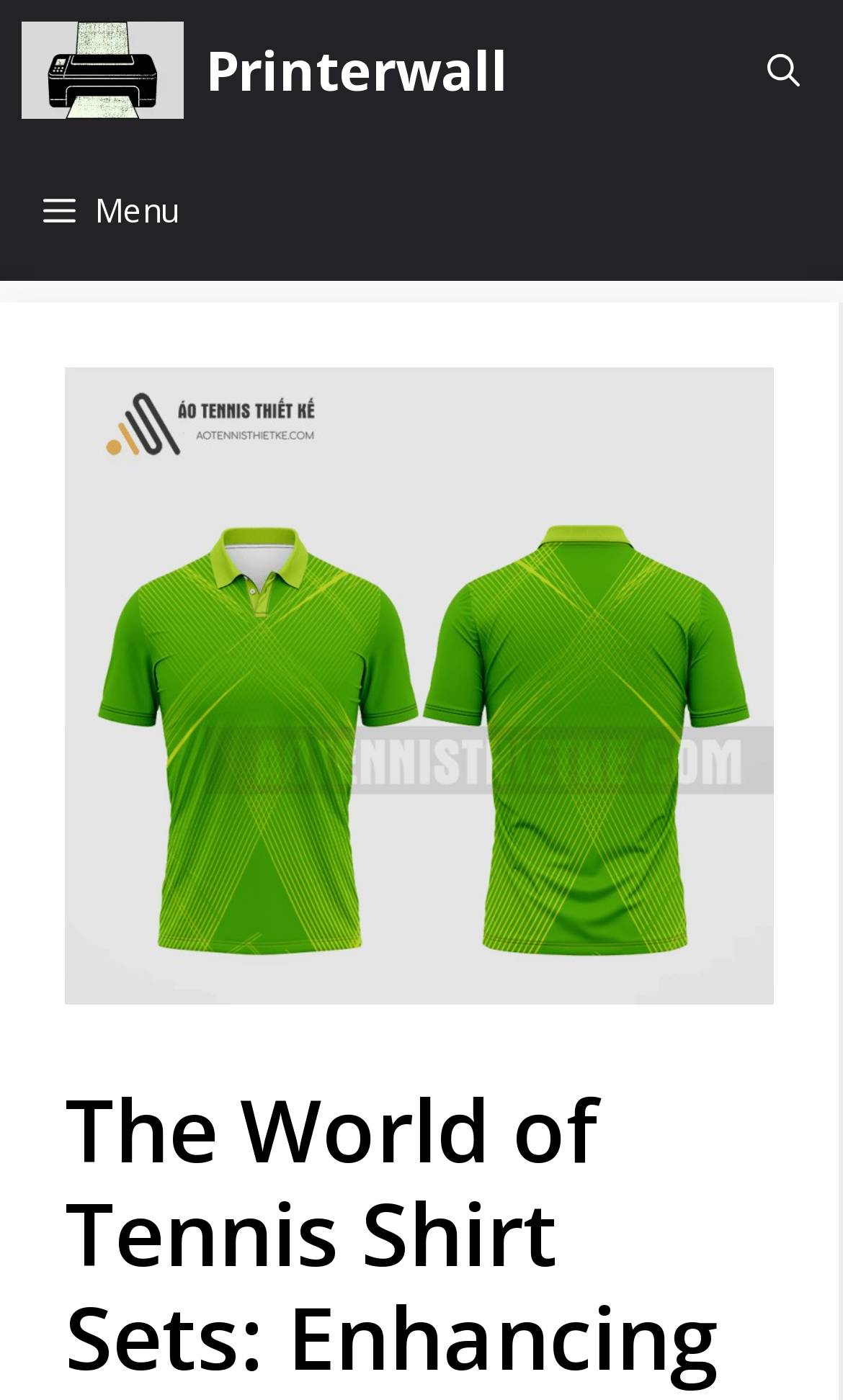Given the following UI element description: "aria-label="Open Search Bar"", find the bounding box coordinates in the webpage screenshot.

[0.859, 0.0, 1.0, 0.1]